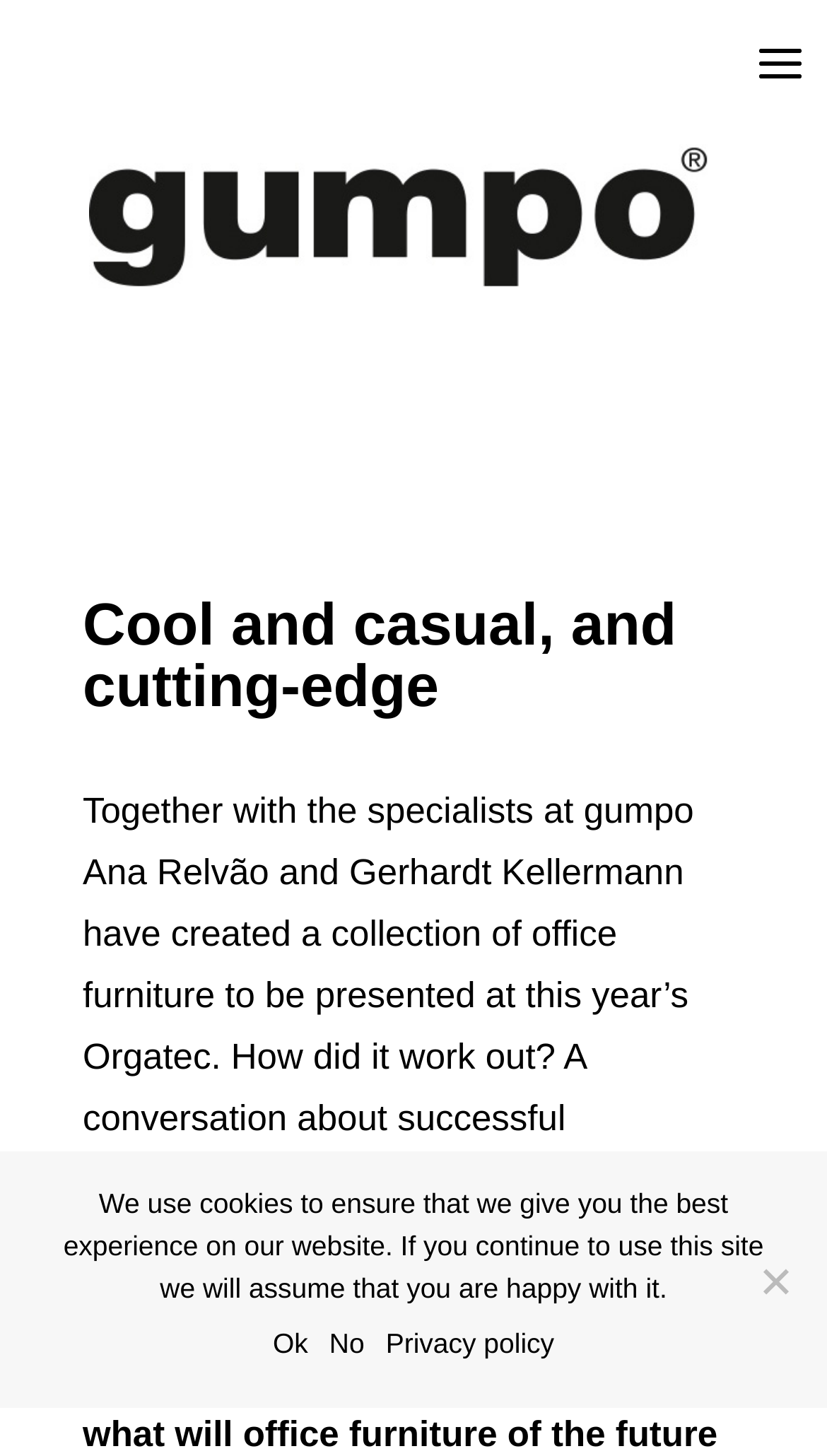Please determine the bounding box coordinates for the element with the description: "Privacy policy".

[0.466, 0.909, 0.67, 0.938]